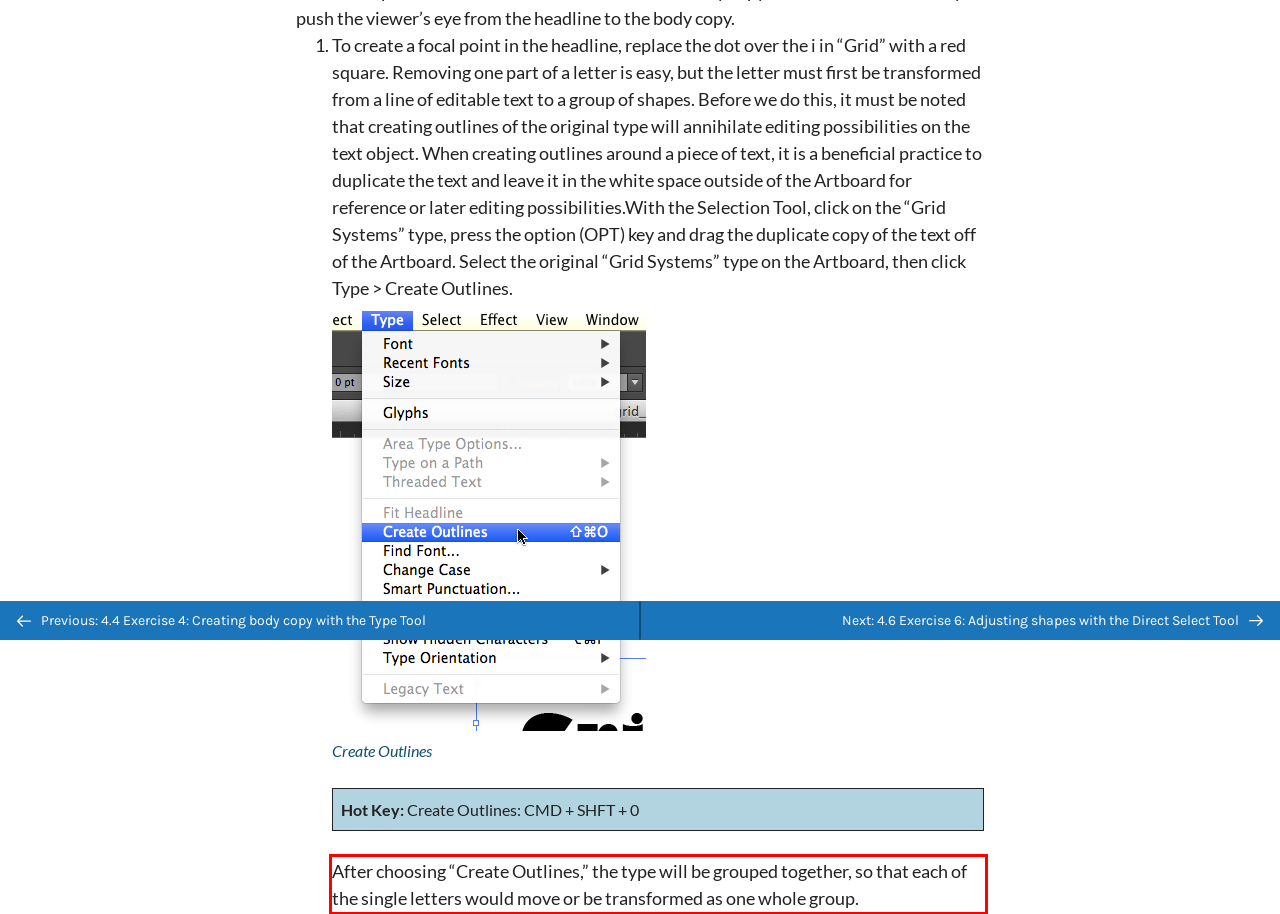Given a webpage screenshot, locate the red bounding box and extract the text content found inside it.

After choosing “Create Outlines,” the type will be grouped together, so that each of the single letters would move or be transformed as one whole group.